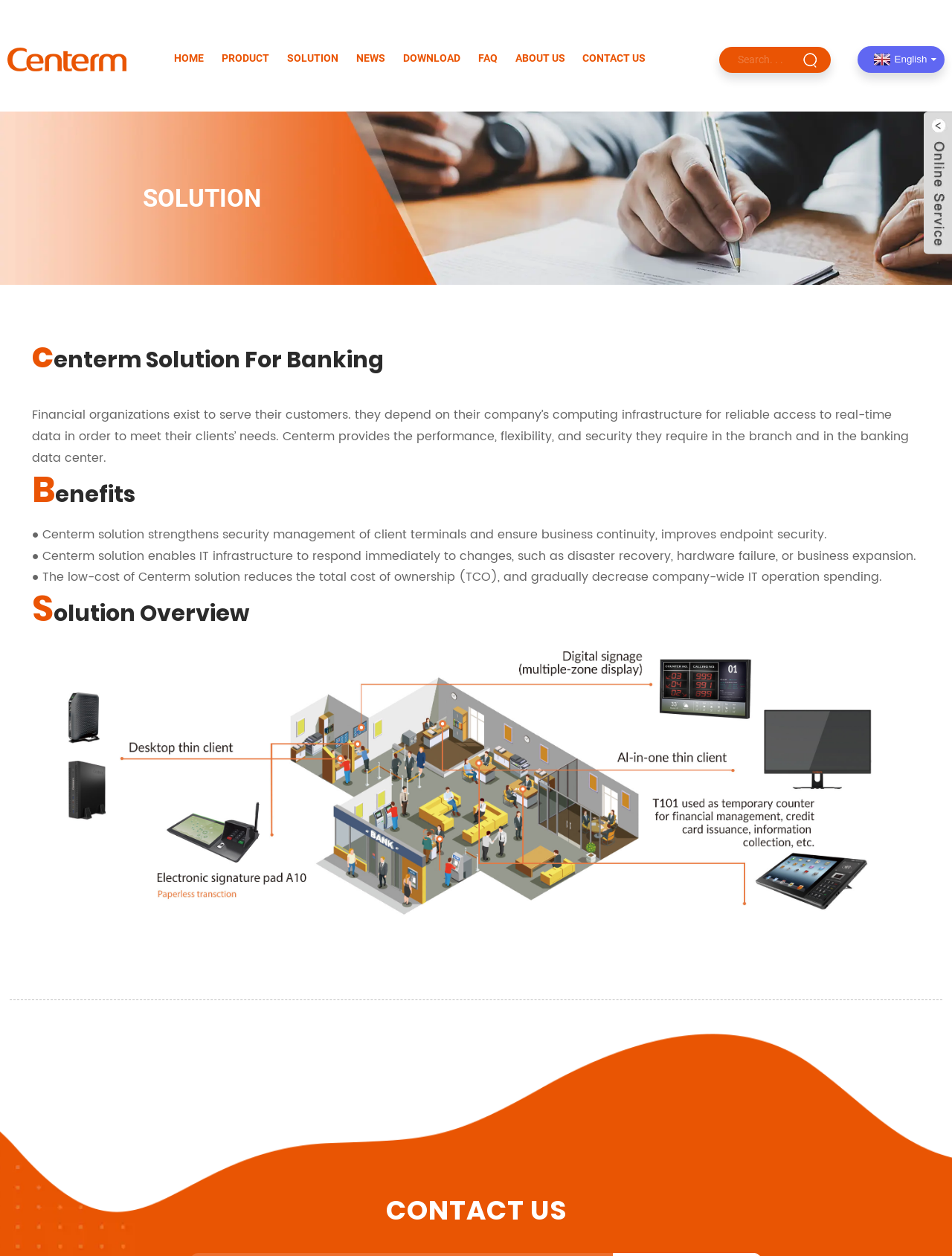Please specify the bounding box coordinates of the clickable region necessary for completing the following instruction: "View the ABOUT US page". The coordinates must consist of four float numbers between 0 and 1, i.e., [left, top, right, bottom].

[0.541, 0.036, 0.593, 0.059]